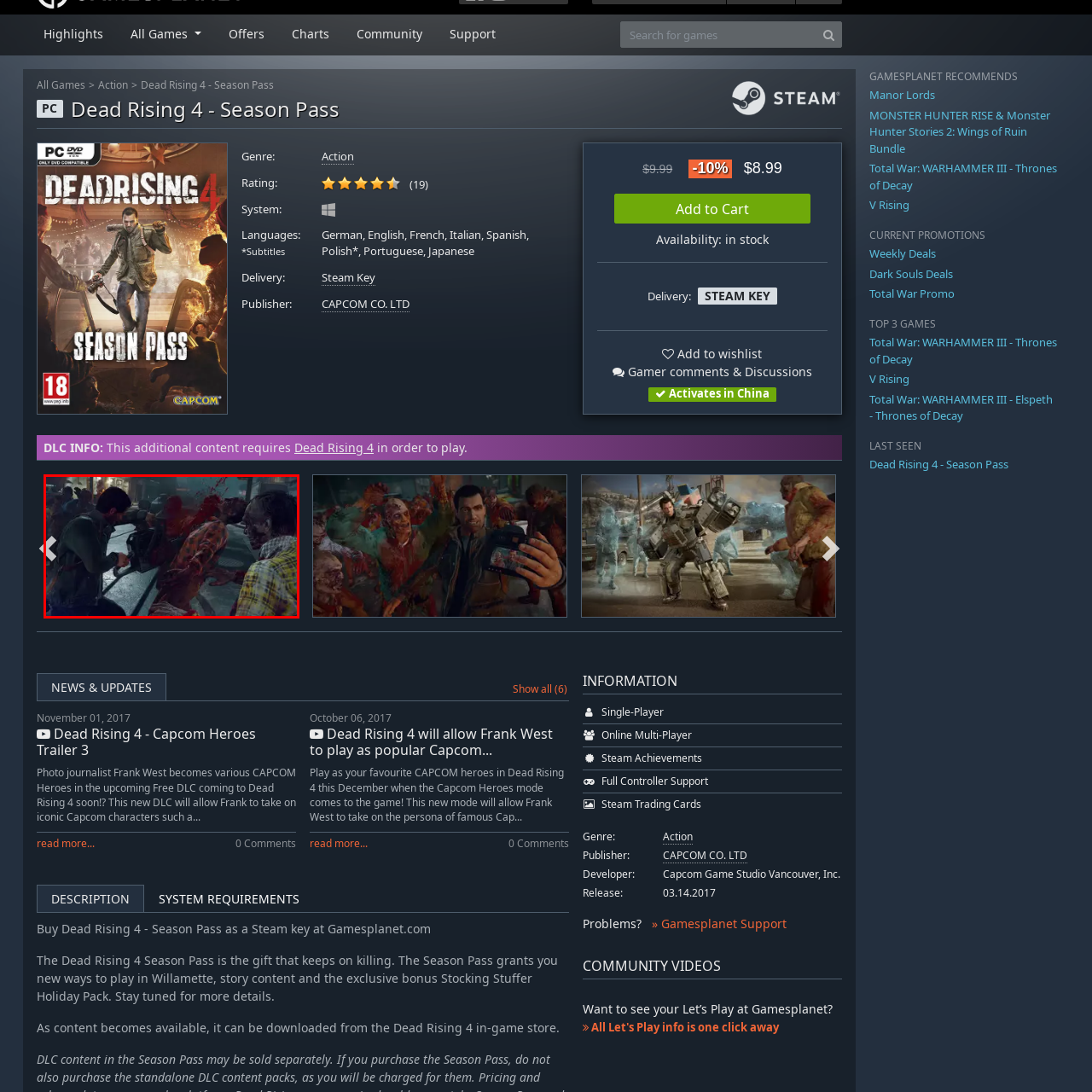What is the setting of the game?
Please closely examine the image within the red bounding box and provide a detailed answer based on the visual information.

The environment in the image suggests a post-apocalyptic setting, which is typical of the Dead Rising franchise. The bleak and chaotic urban landscape, overrun by zombies, creates a sense of tension and horror that is characteristic of the series.